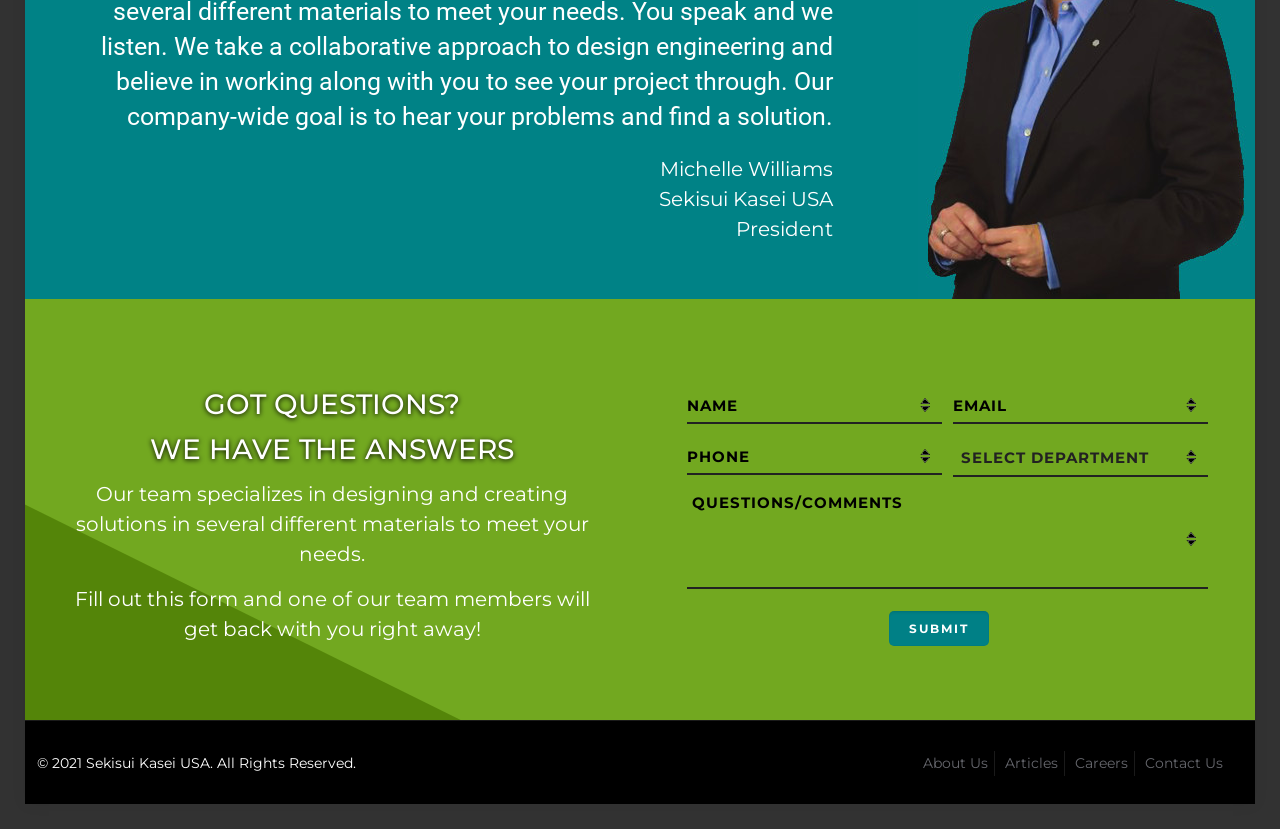Identify the bounding box of the HTML element described as: "About Us".

[0.721, 0.907, 0.772, 0.929]